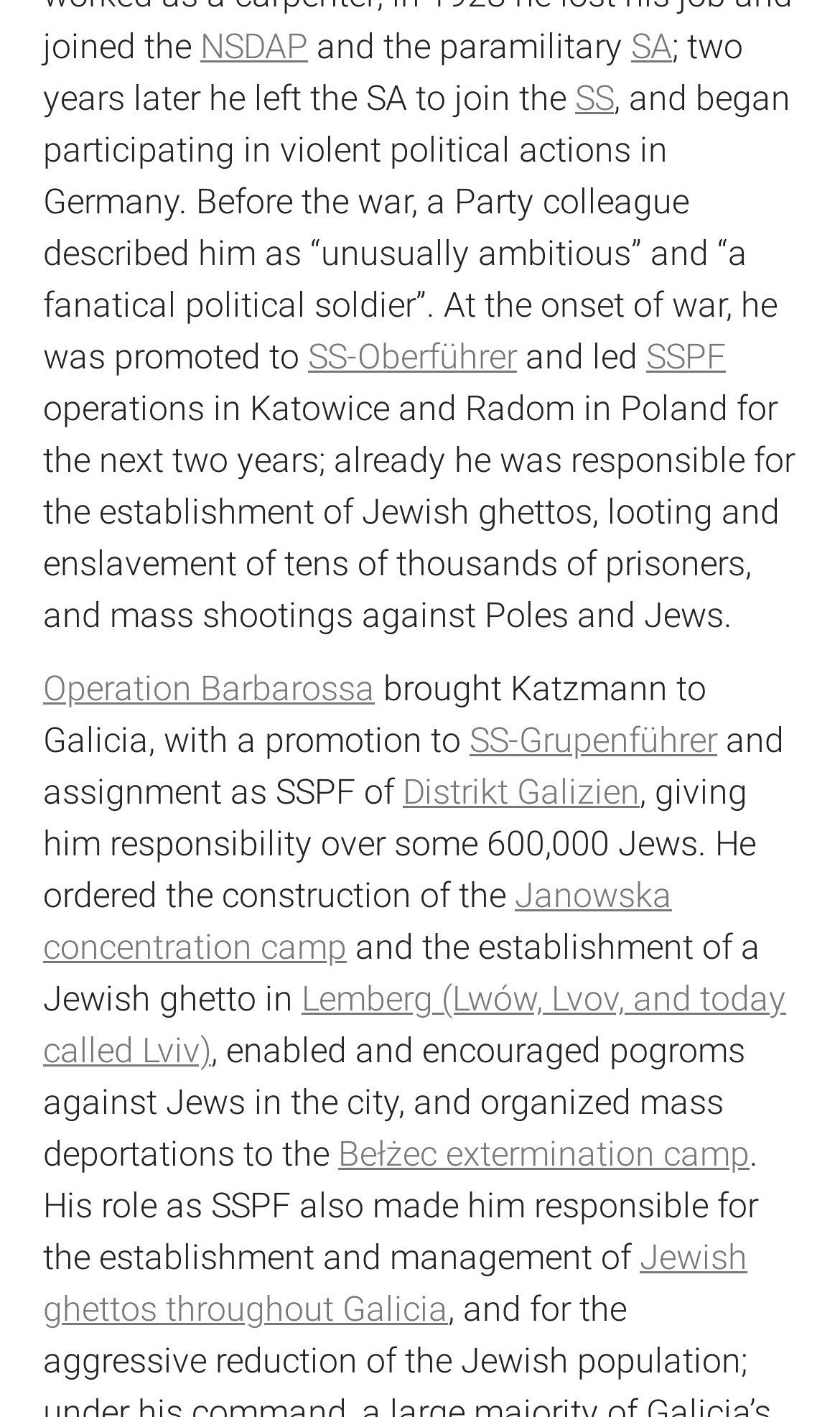Specify the bounding box coordinates of the region I need to click to perform the following instruction: "Click on the link to learn more about NSDAP". The coordinates must be four float numbers in the range of 0 to 1, i.e., [left, top, right, bottom].

[0.238, 0.019, 0.367, 0.048]